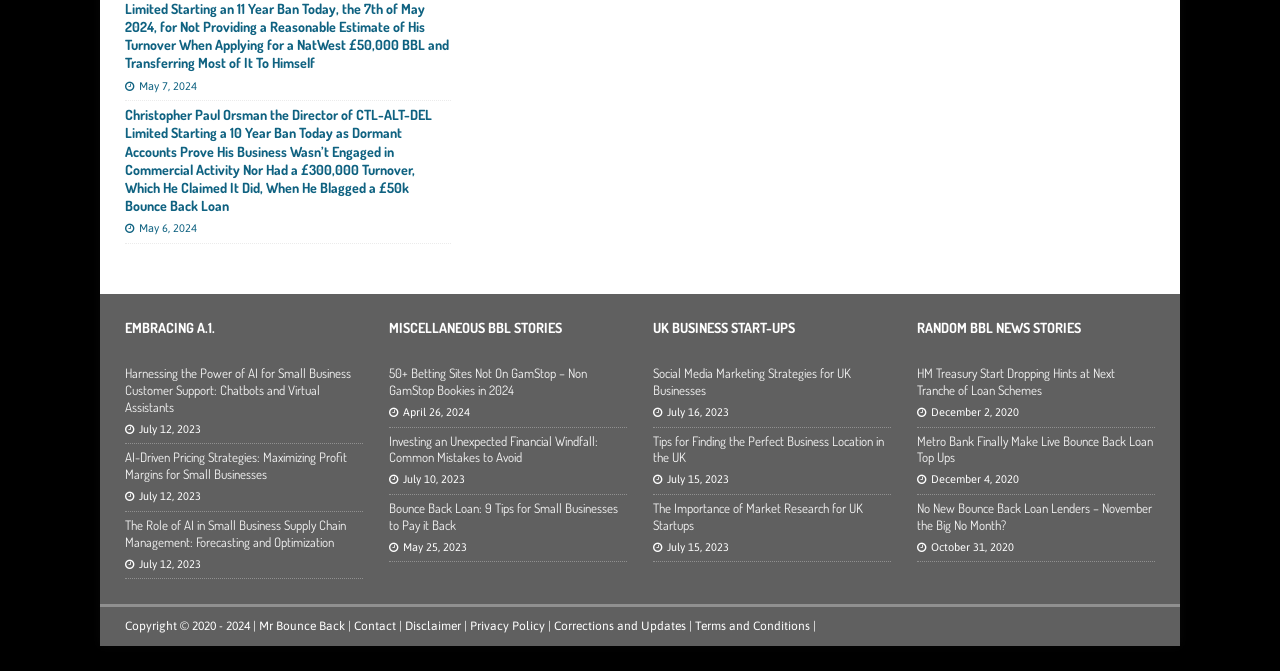What is the copyright year range?
Look at the webpage screenshot and answer the question with a detailed explanation.

The copyright information is located at the bottom of the webpage, and it states 'Copyright © 2020 - 2024 | Mr Bounce Back |', which indicates the year range of the copyright.